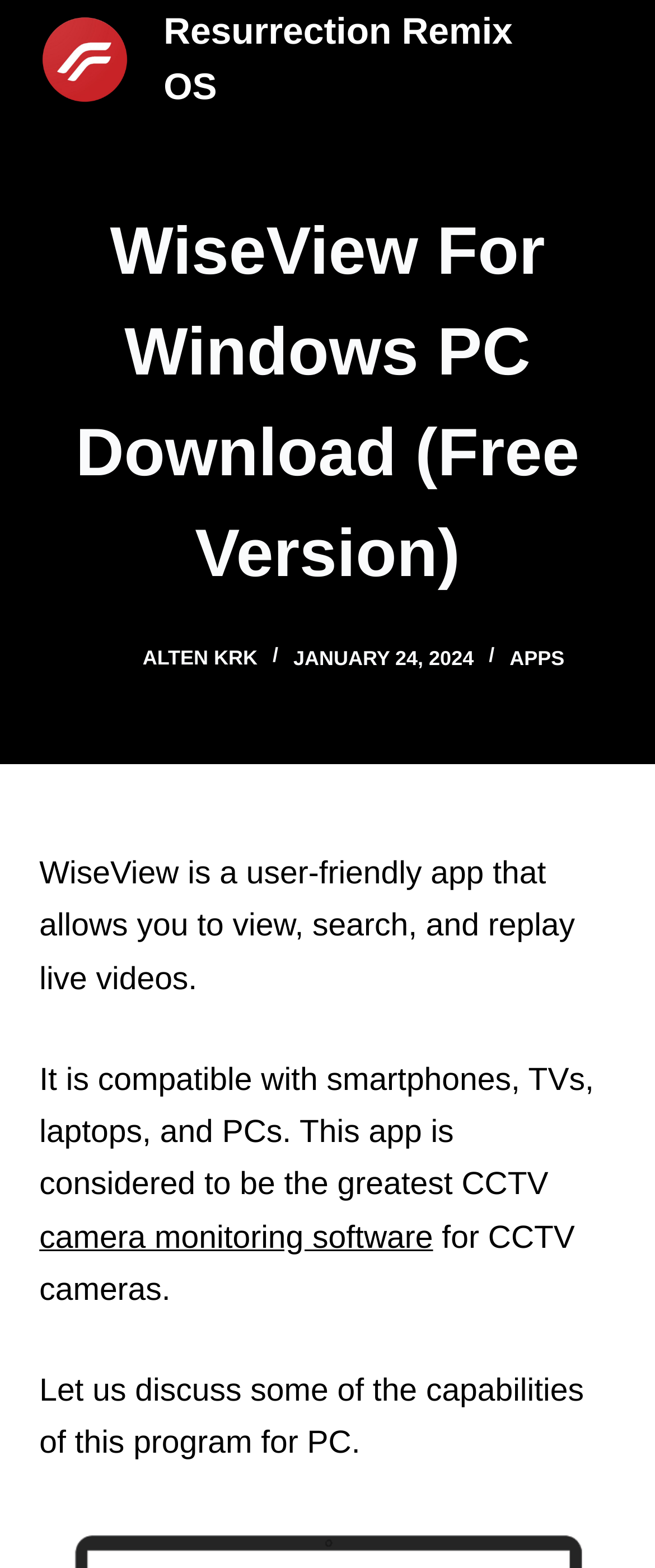Generate a comprehensive description of the webpage.

The webpage is about WiseView, a user-friendly app for viewing, searching, and replaying live videos. At the top left corner, there is a link to skip to the content. Next to it, there is a link to "resurrectionremix" with an accompanying image. On the top right corner, there is a button labeled "Menu". 

Below the top section, there is a header section that spans almost the entire width of the page. Within this section, there is a heading that reads "WiseView For Windows PC Download (Free Version)". Below the heading, there are three links: "Alten KRK" with an accompanying image, "ALTEN KRK", and "APPS". To the right of these links, there is a time element displaying the date "JANUARY 24, 2024". 

Following the links and the time element, there are four paragraphs of text. The first paragraph describes WiseView as a user-friendly app for viewing, searching, and replaying live videos, compatible with various devices. The second paragraph continues to describe the app as the greatest CCTV camera monitoring software. The third paragraph is a link to "camera monitoring software". The fourth paragraph mentions discussing the capabilities of the program for PC.